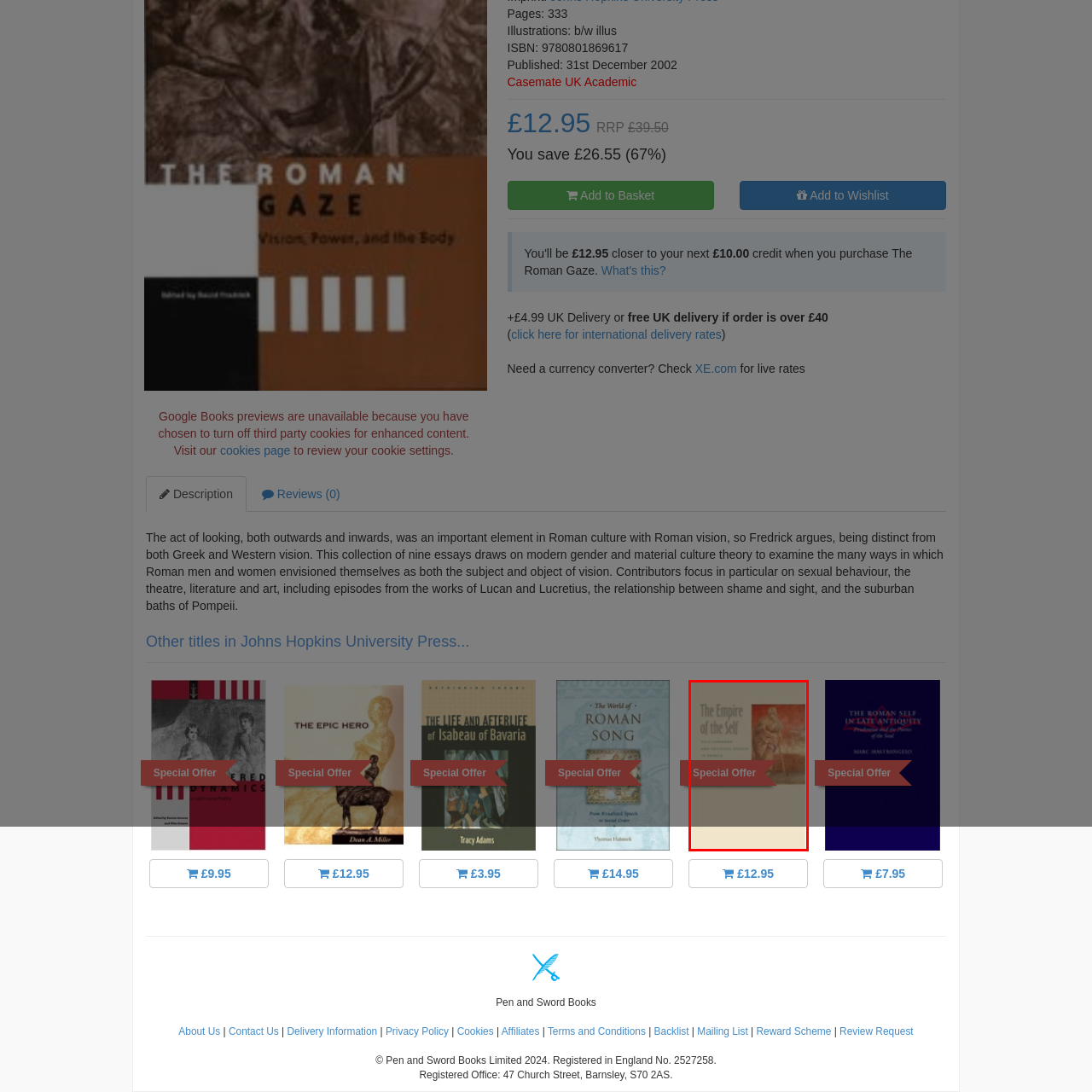Inspect the part framed by the grey rectangle, Why is the book being promoted? 
Reply with a single word or phrase.

Special Offer